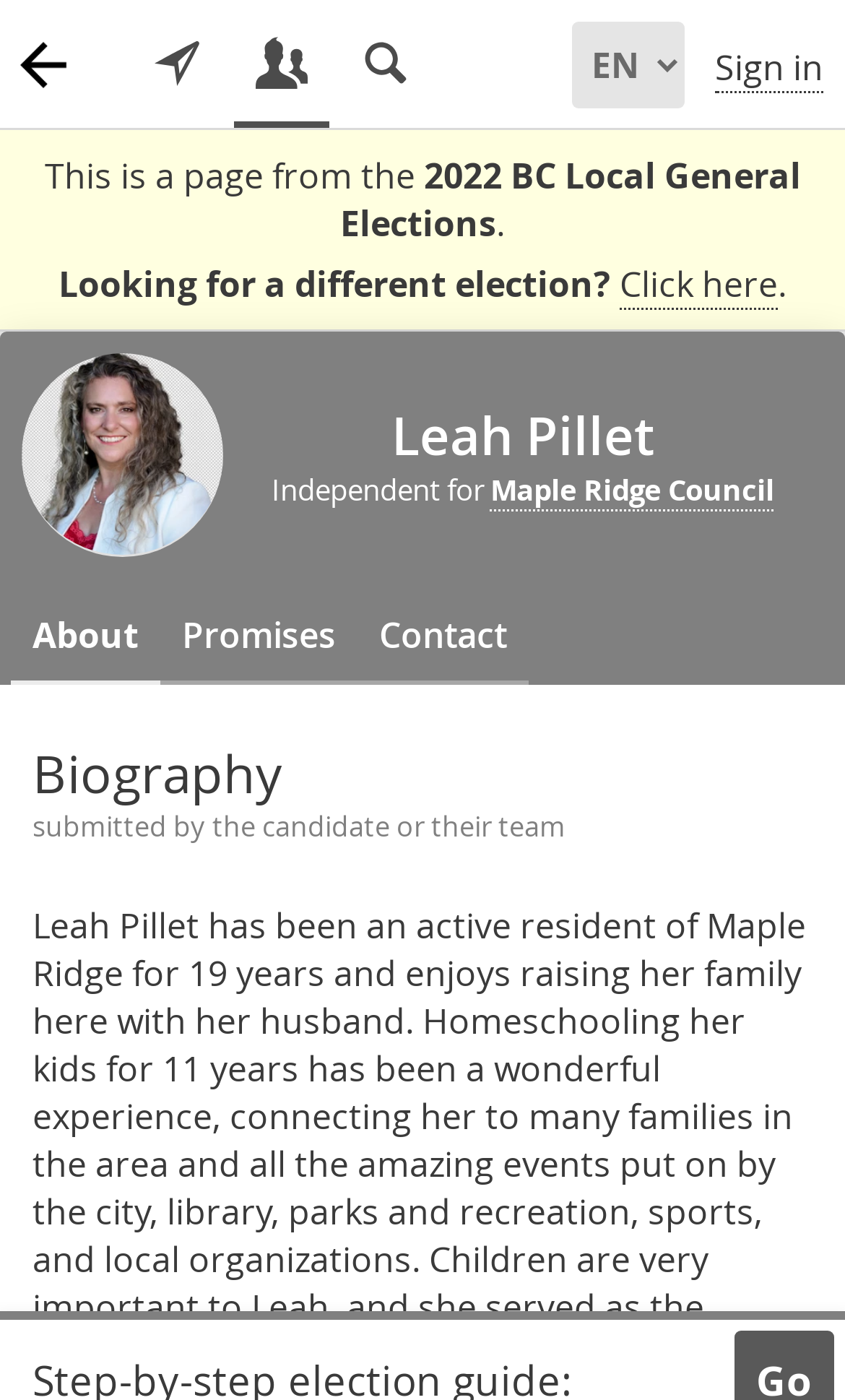Please find the bounding box coordinates in the format (top-left x, top-left y, bottom-right x, bottom-right y) for the given element description. Ensure the coordinates are floating point numbers between 0 and 1. Description: Maple Ridge Council

[0.58, 0.336, 0.916, 0.365]